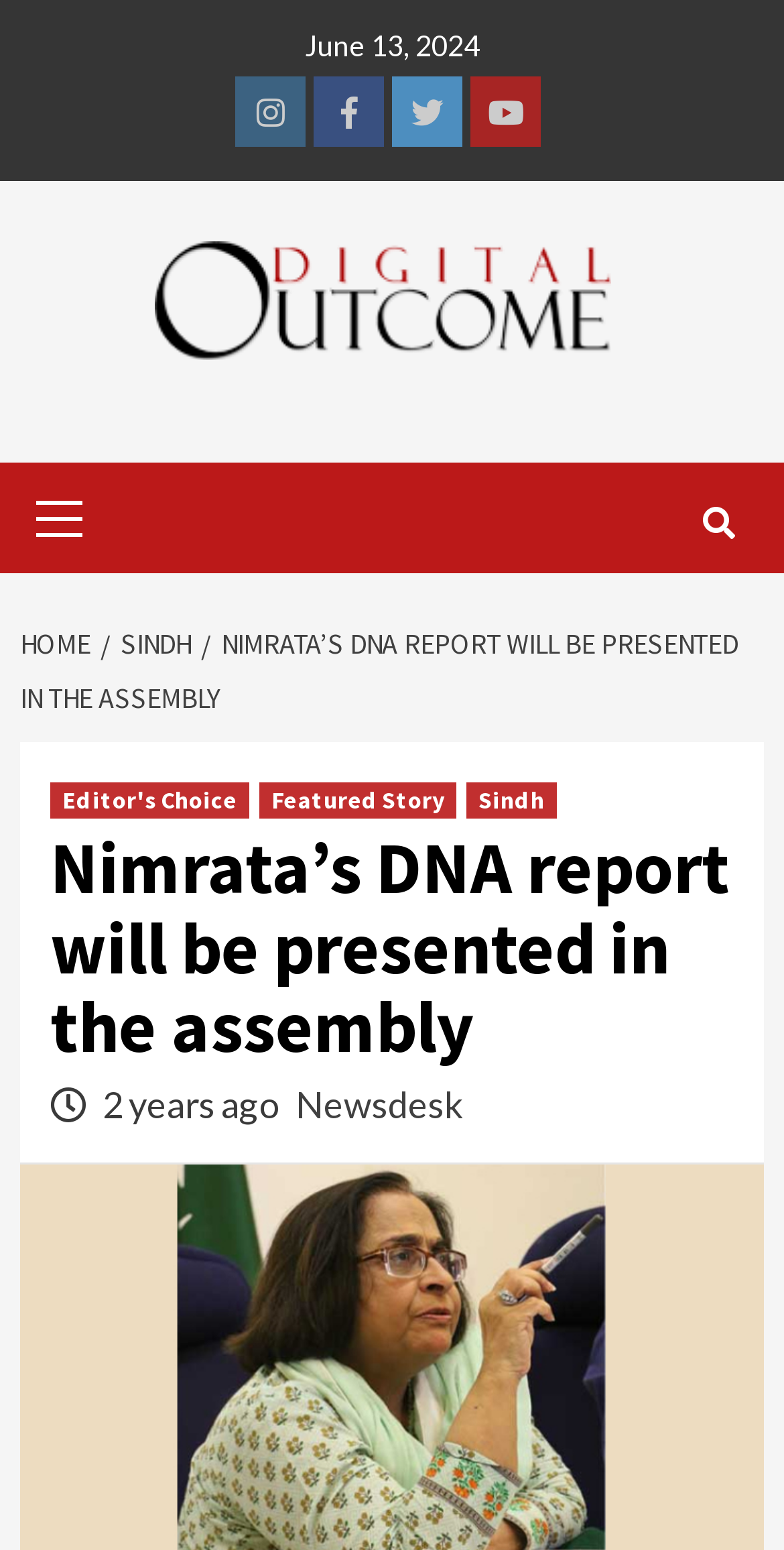By analyzing the image, answer the following question with a detailed response: What is the date mentioned at the top?

I found the date 'June 13, 2024' at the top of the webpage, which is likely to be the publication date of the article.